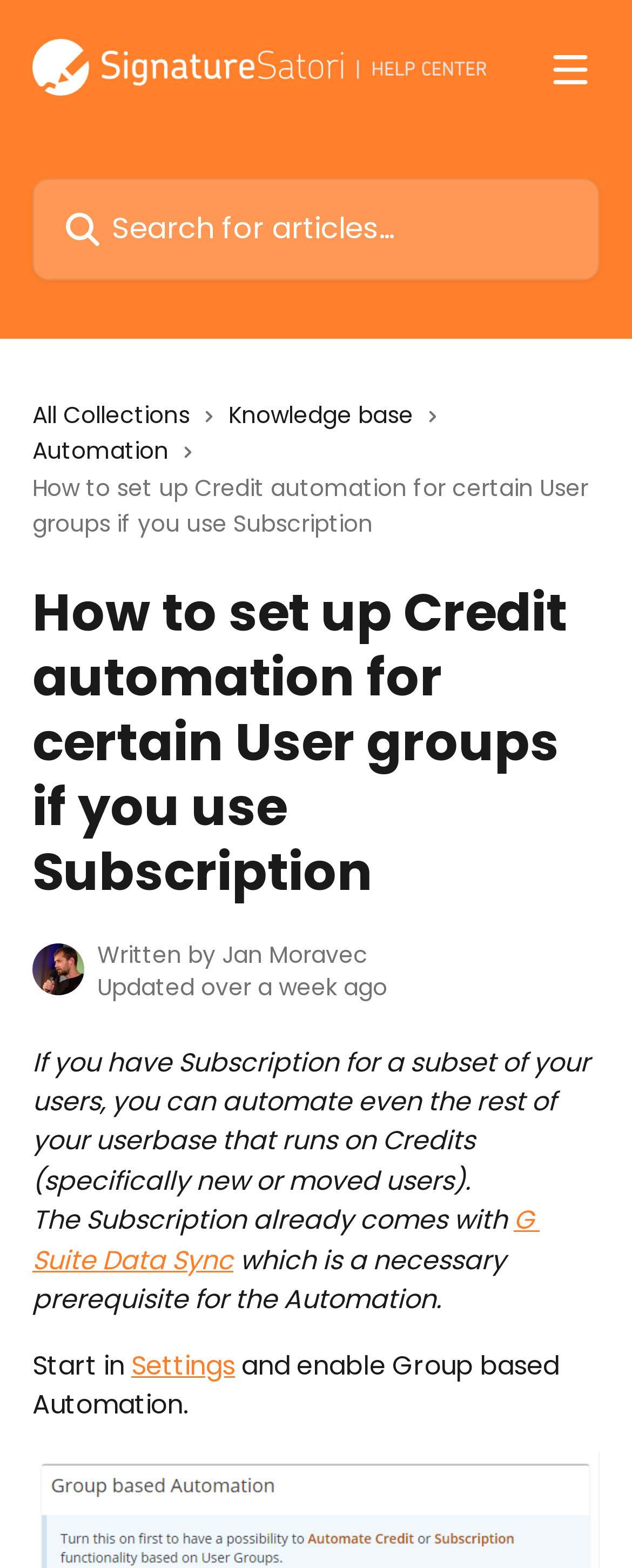Find the bounding box coordinates of the element to click in order to complete this instruction: "Go to SignatureSatori Help Center". The bounding box coordinates must be four float numbers between 0 and 1, denoted as [left, top, right, bottom].

[0.051, 0.025, 0.769, 0.061]